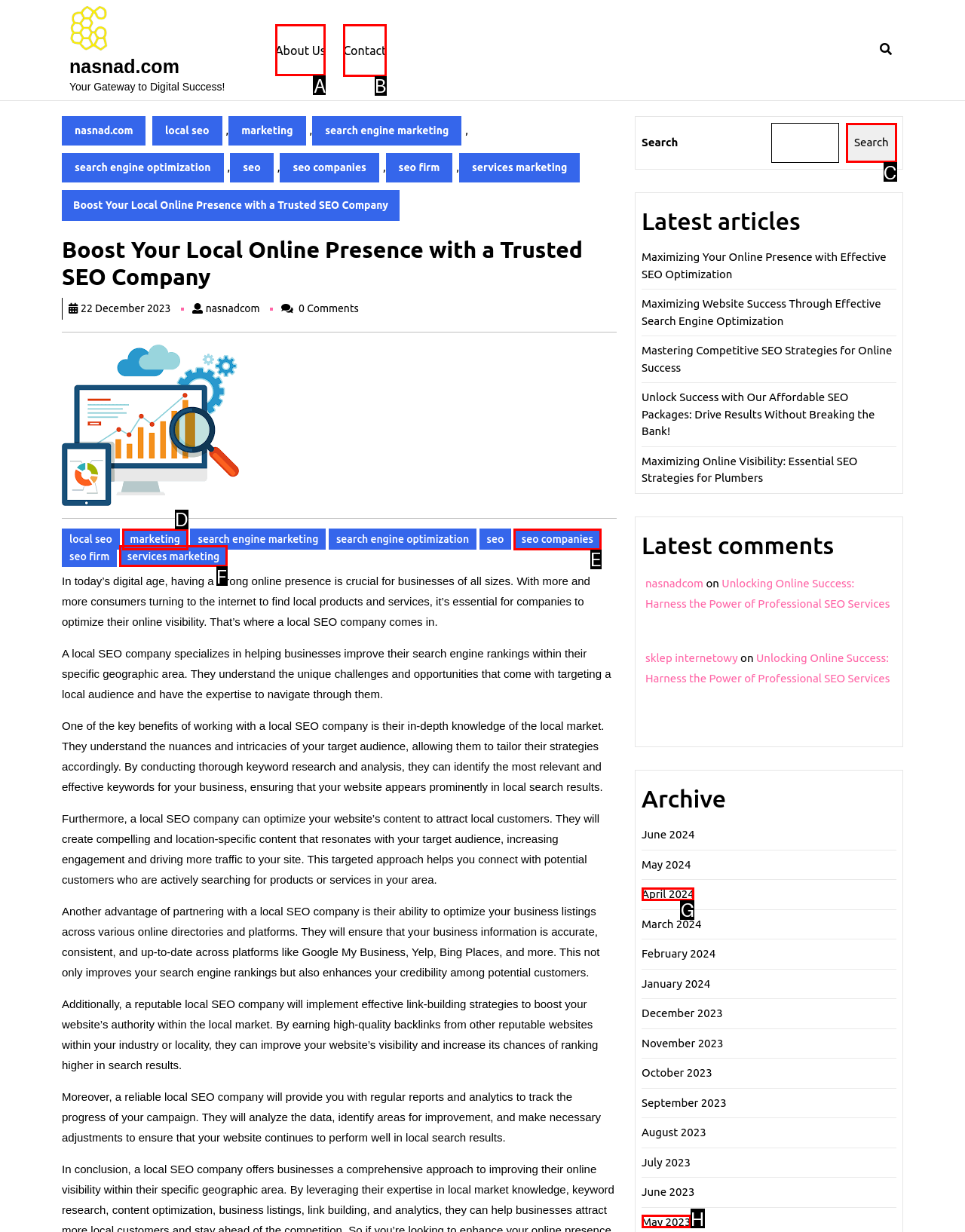From the given options, choose the one to complete the task: Click the 'Contact' link
Indicate the letter of the correct option.

B